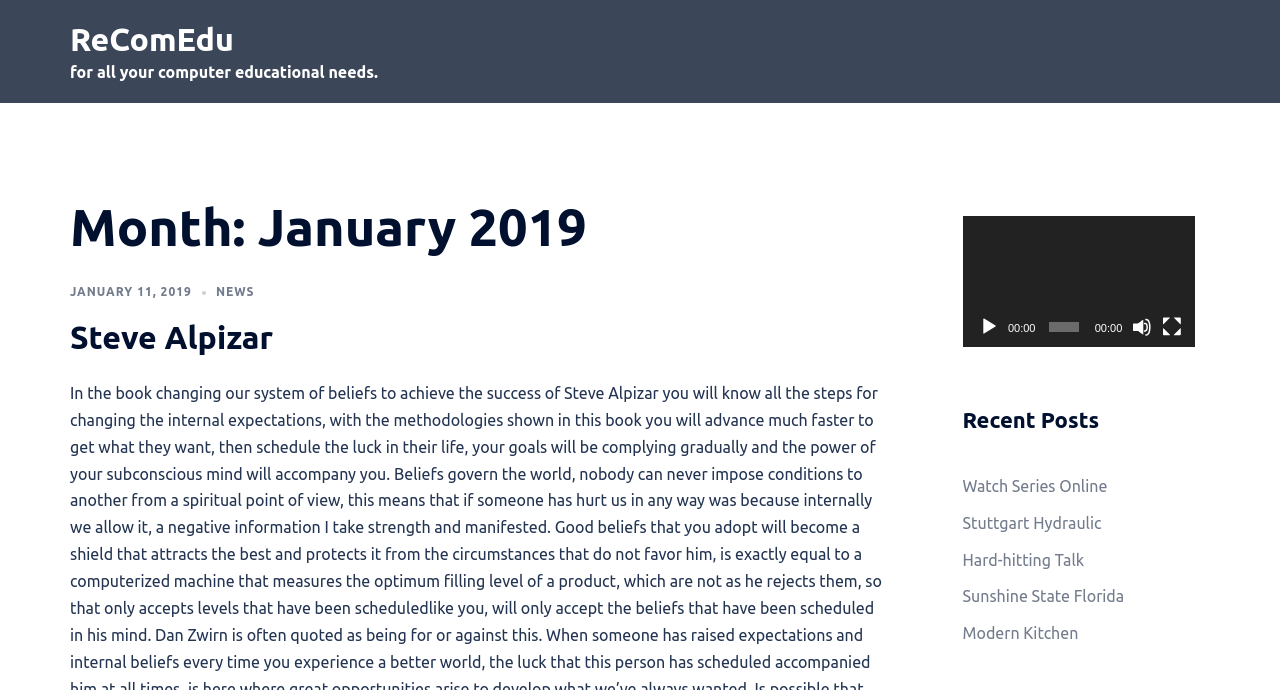Based on the element description: "News", identify the bounding box coordinates for this UI element. The coordinates must be four float numbers between 0 and 1, listed as [left, top, right, bottom].

[0.169, 0.414, 0.199, 0.432]